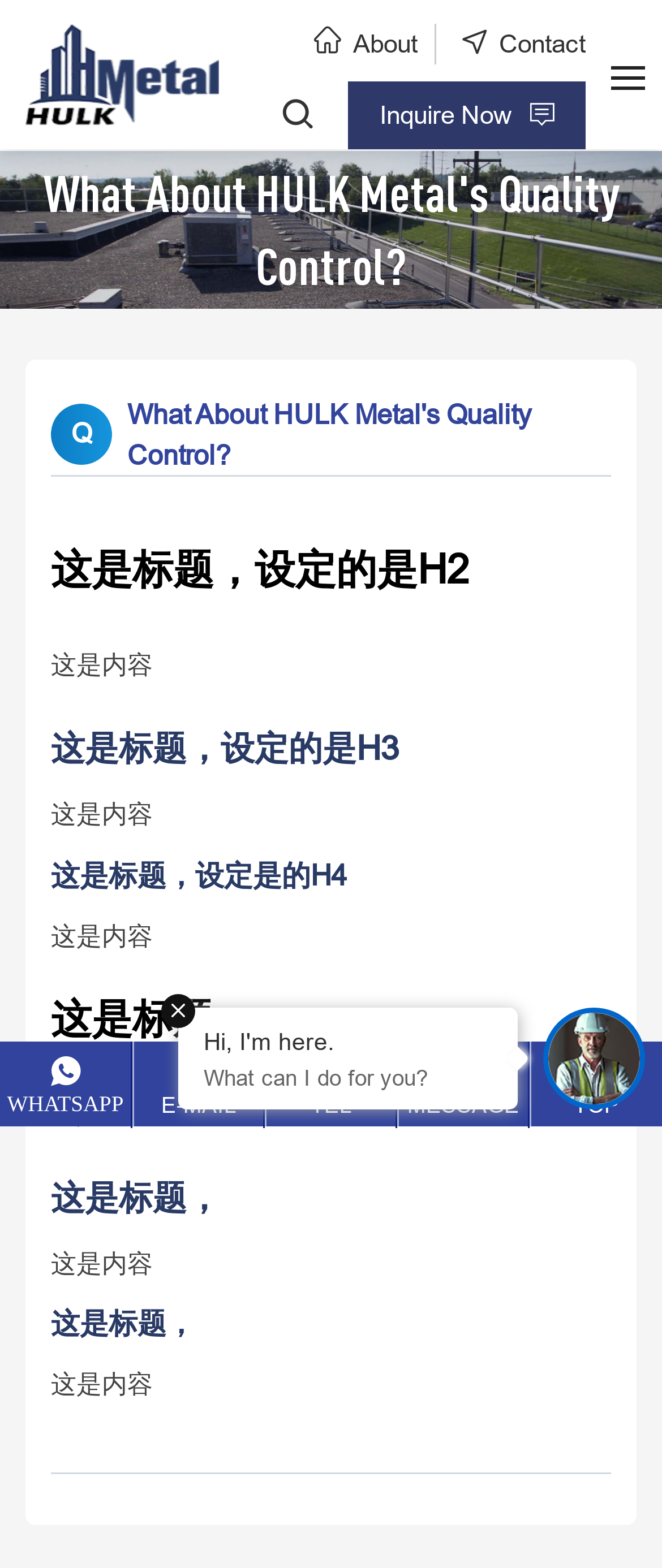How many years of work experience do quality inspectors have?
Using the image provided, answer with just one word or phrase.

Ten years